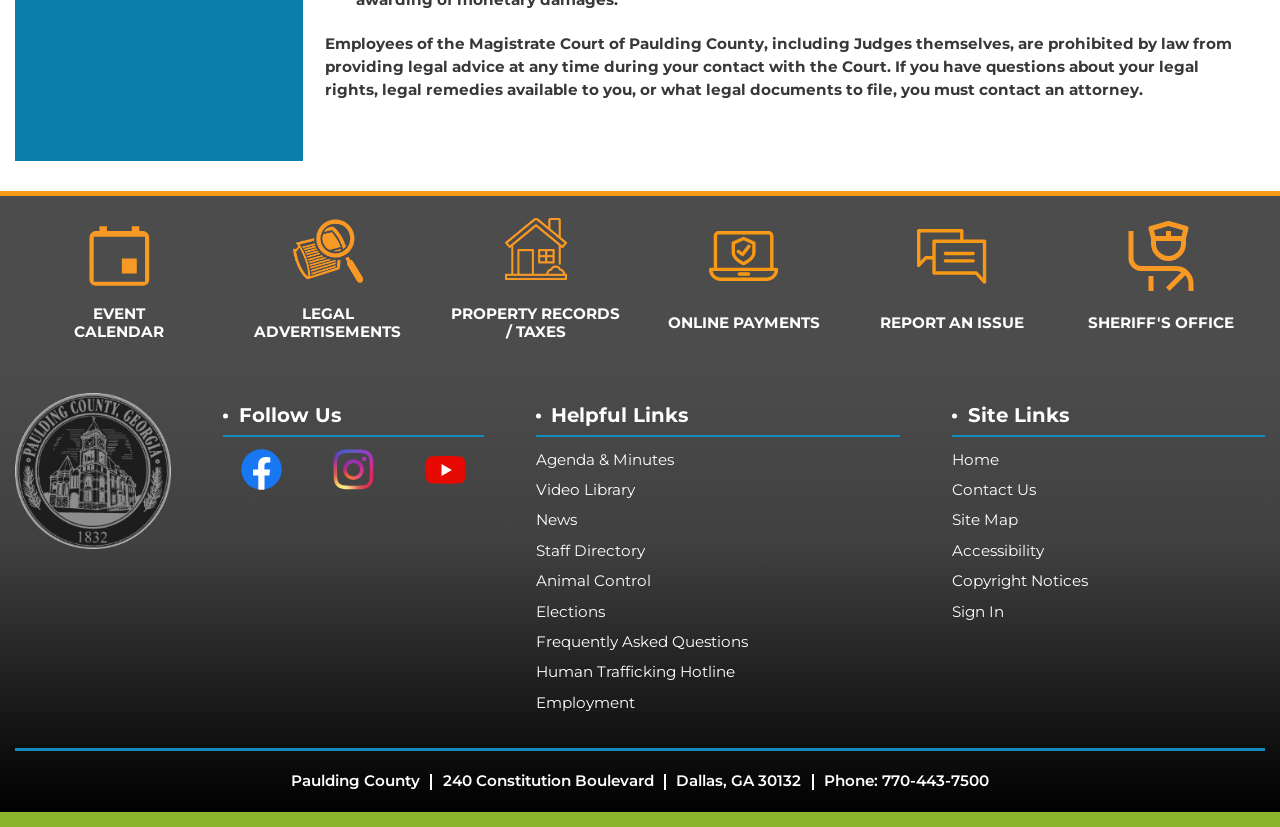Please give a succinct answer using a single word or phrase:
What is the address of Paulding County?

240 Constitution Boulevard, Dallas, GA 30132